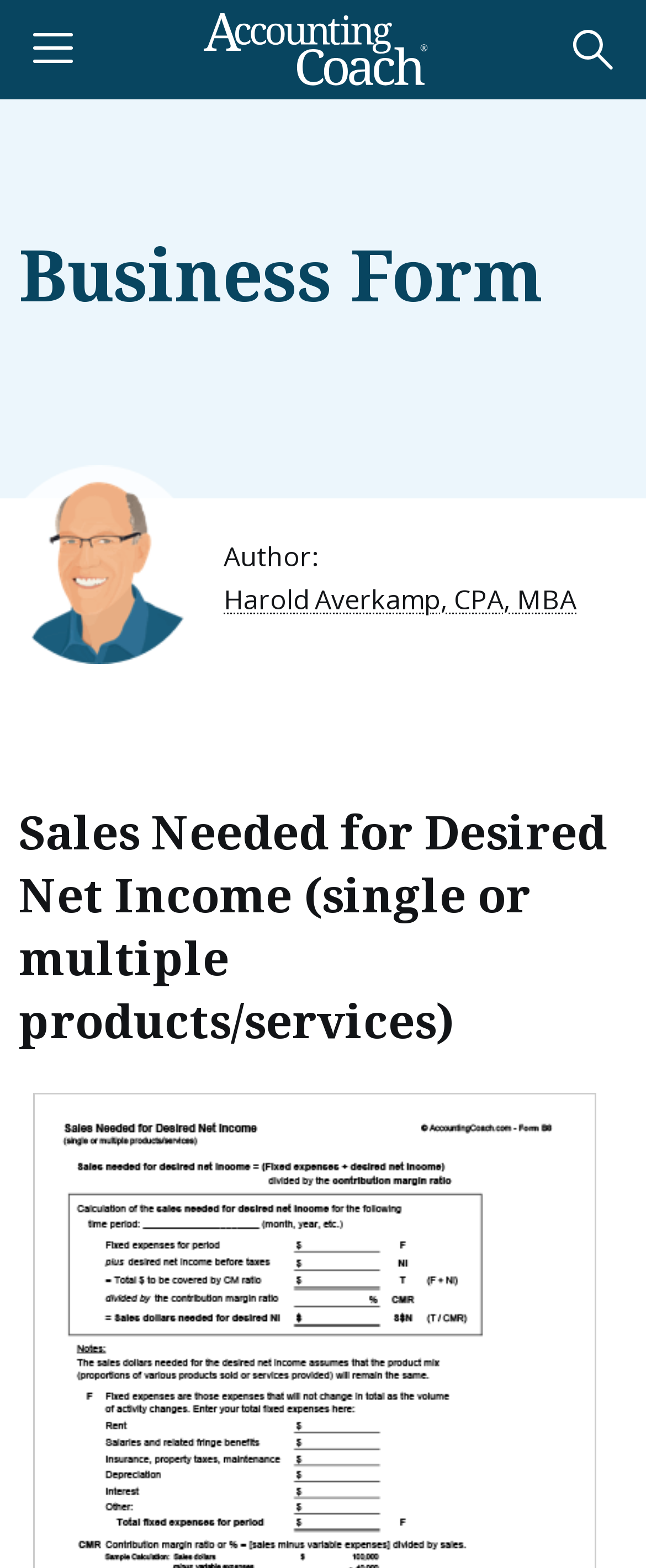What is the author's profession?
Based on the screenshot, provide your answer in one word or phrase.

CPA, MBA